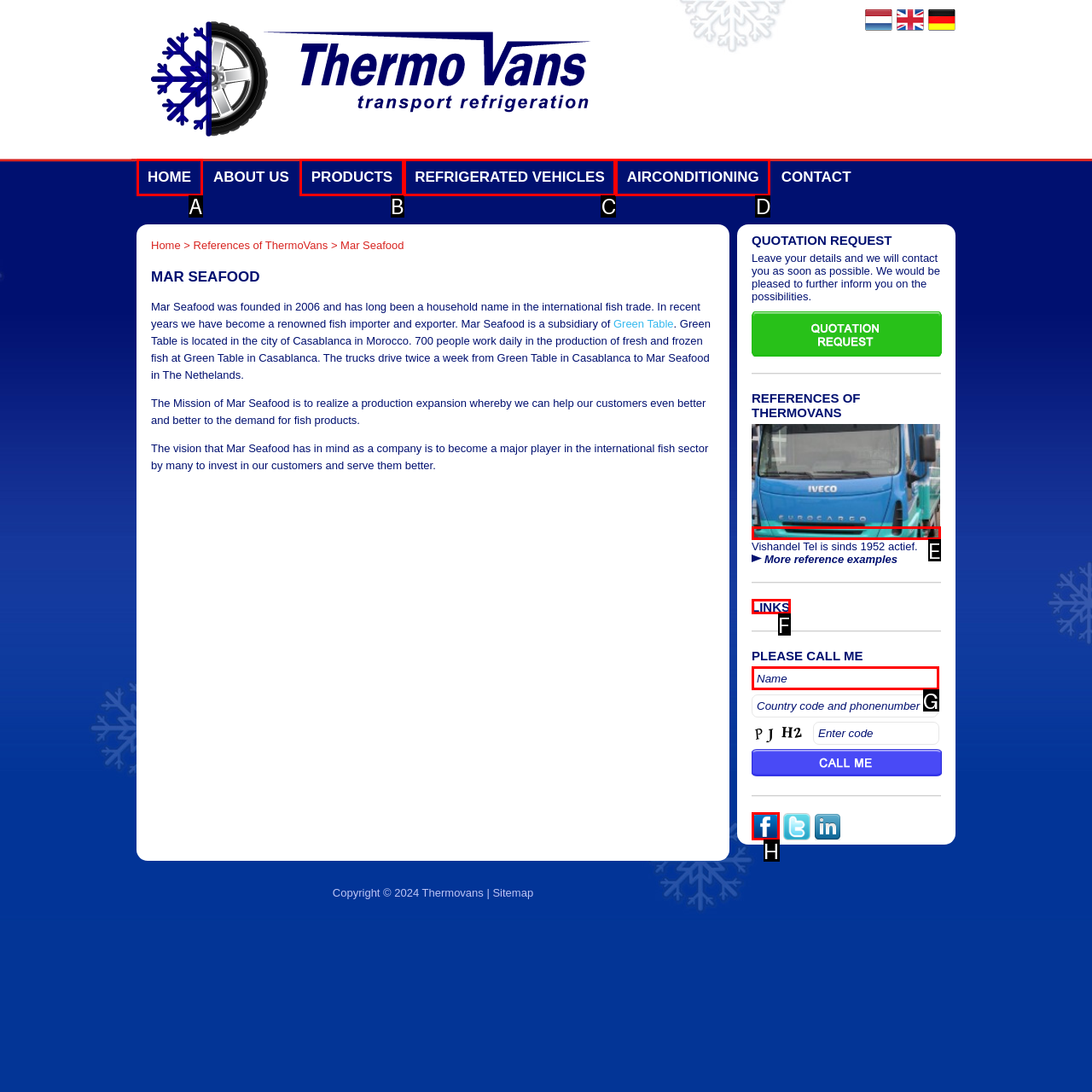Select the option that aligns with the description: input value="Name" name="naam" value="Name"
Respond with the letter of the correct choice from the given options.

G